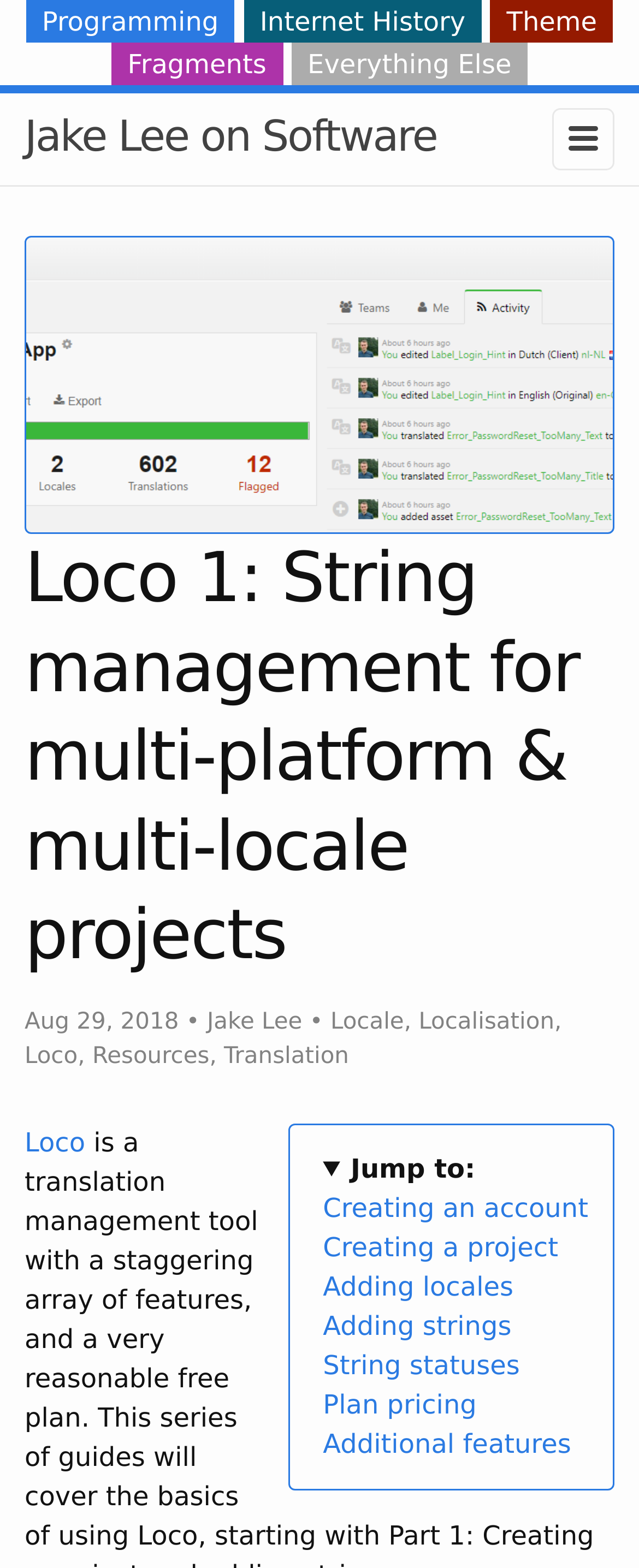Find the bounding box coordinates for the HTML element described in this sentence: "Jake Lee on Software". Provide the coordinates as four float numbers between 0 and 1, in the format [left, top, right, bottom].

[0.038, 0.06, 0.799, 0.116]